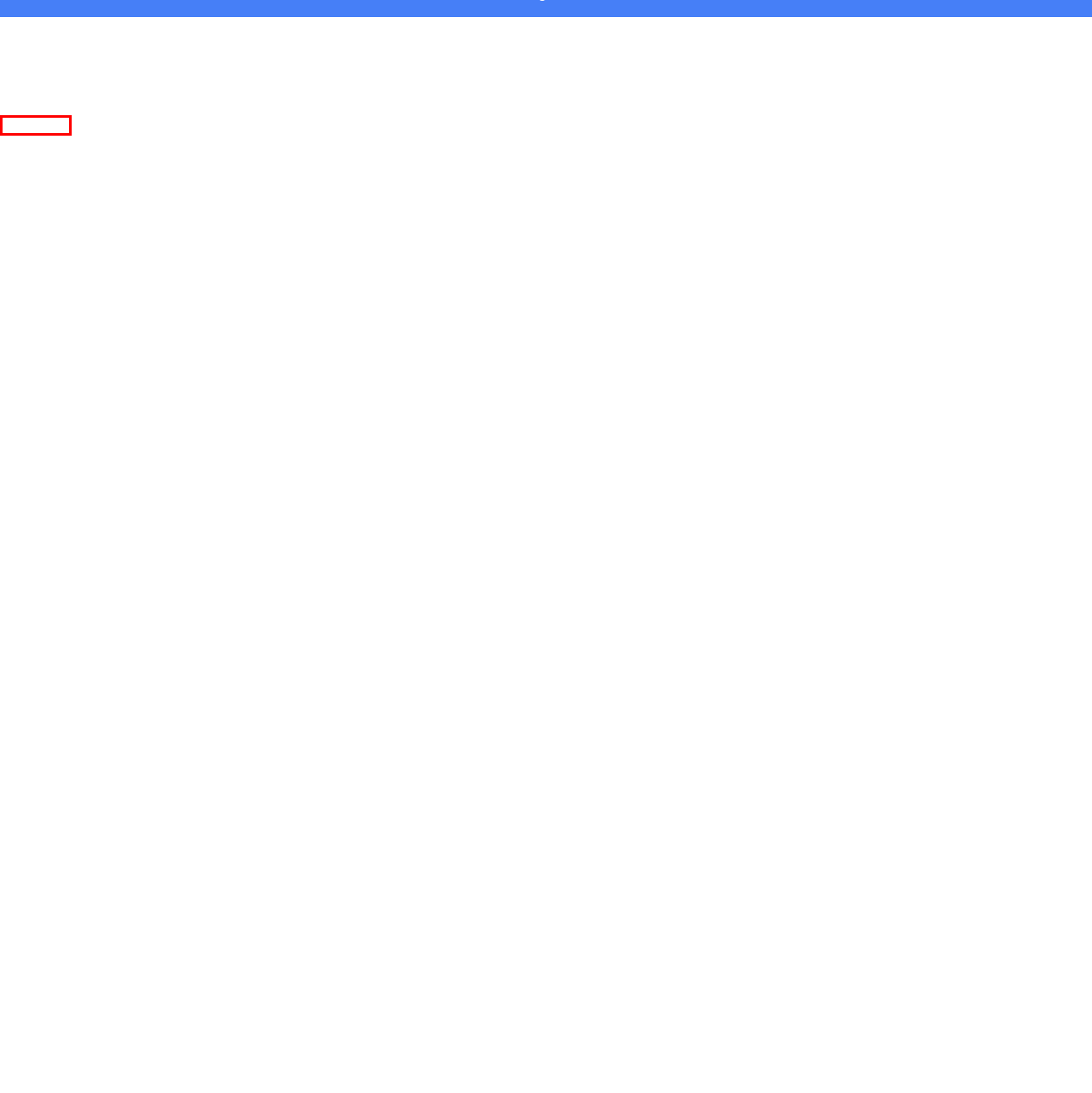Analyze the screenshot of a webpage featuring a red rectangle around an element. Pick the description that best fits the new webpage after interacting with the element inside the red bounding box. Here are the candidates:
A. Slot Pulsa: Situs Judi Slot Online Deposit Pulsa Resmi dan Terbaik 2023
B. Slot Gopay > Slot Deposit Gopay Super Cepat Aman Terpercaya 2024
C. Daftar Situs Slot Deposit Qris 10 Ribu Tanpa Potongan Resmi di Indonesia
D. Slot Pulsa: Situs Slot Deposit Pulsa Tanpa Potongan Gampang Maxwin
E. Situs Slot Deposit QRIS Terpercaya Dan Terpopuler 2023
F. Daftar Situs Slot Deposit Pulsa Tanpa Potongan 10 Ribu Gampang Maxwin
G. Daftar Link Alternatif Slot Bet 100 Terbaik Gampang Menang Hari Ini
H. Page not found – Coleccion Antiguedad

F